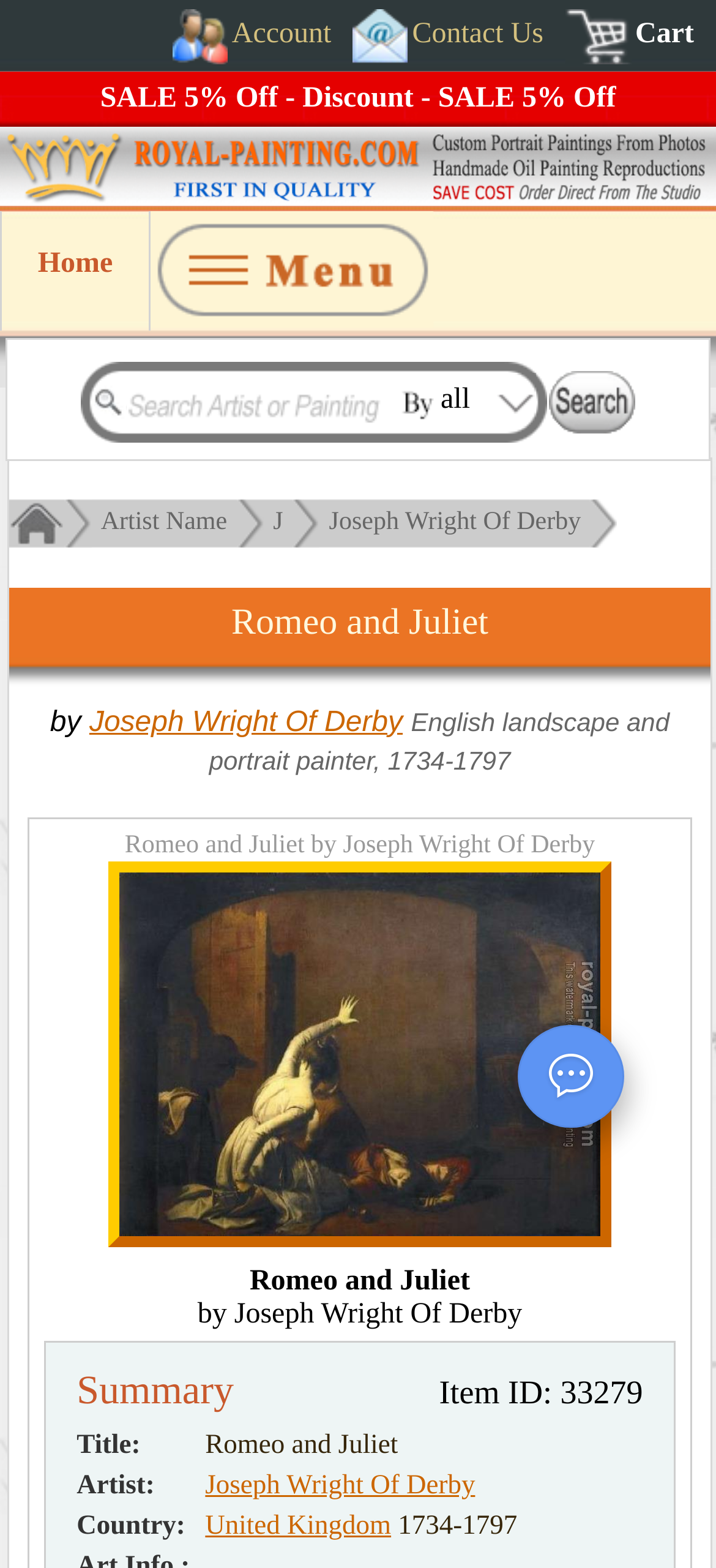What is the item ID of the painting?
Look at the image and answer with only one word or phrase.

33279